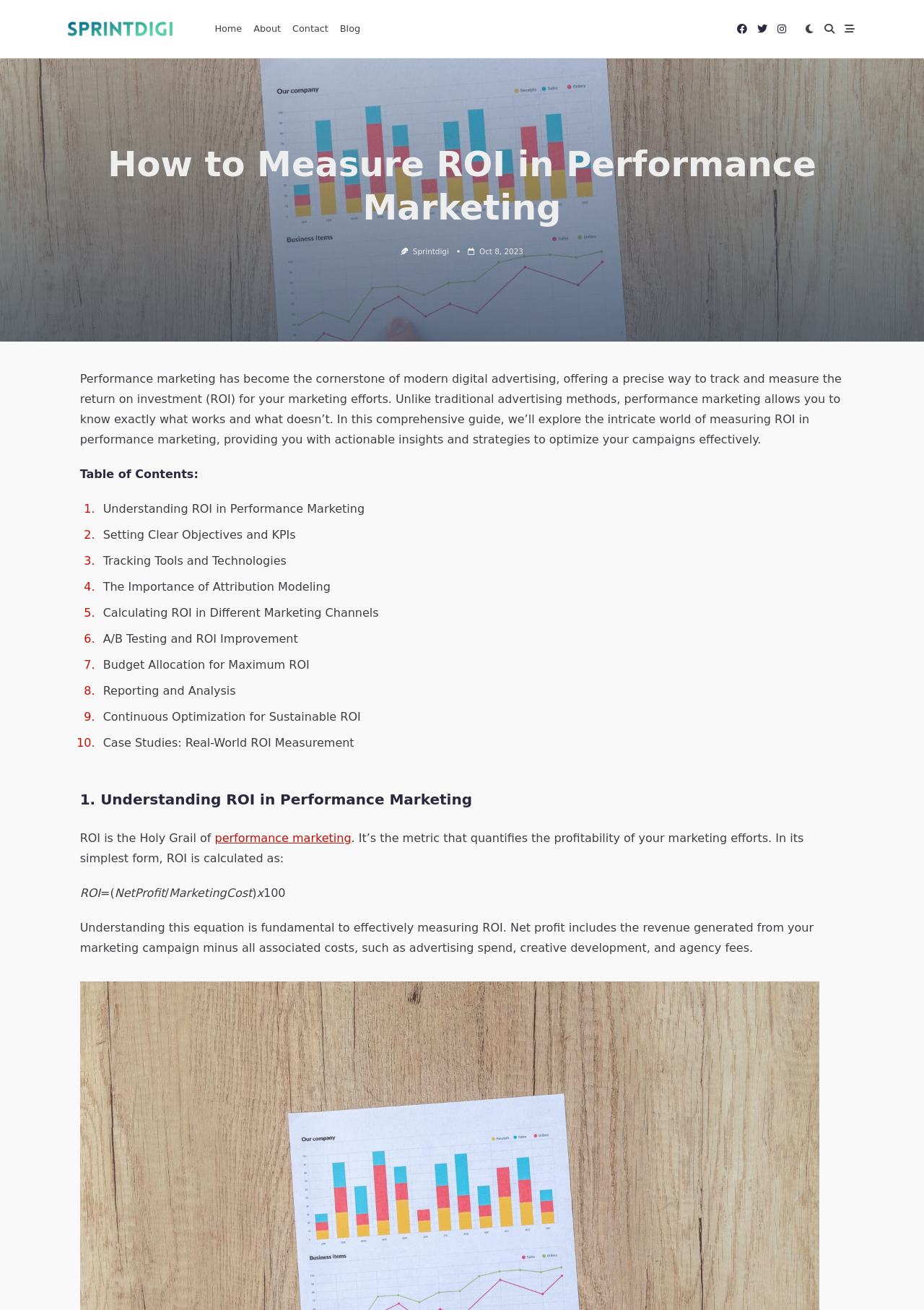How many sections are in the table of contents?
Please look at the screenshot and answer in one word or a short phrase.

10